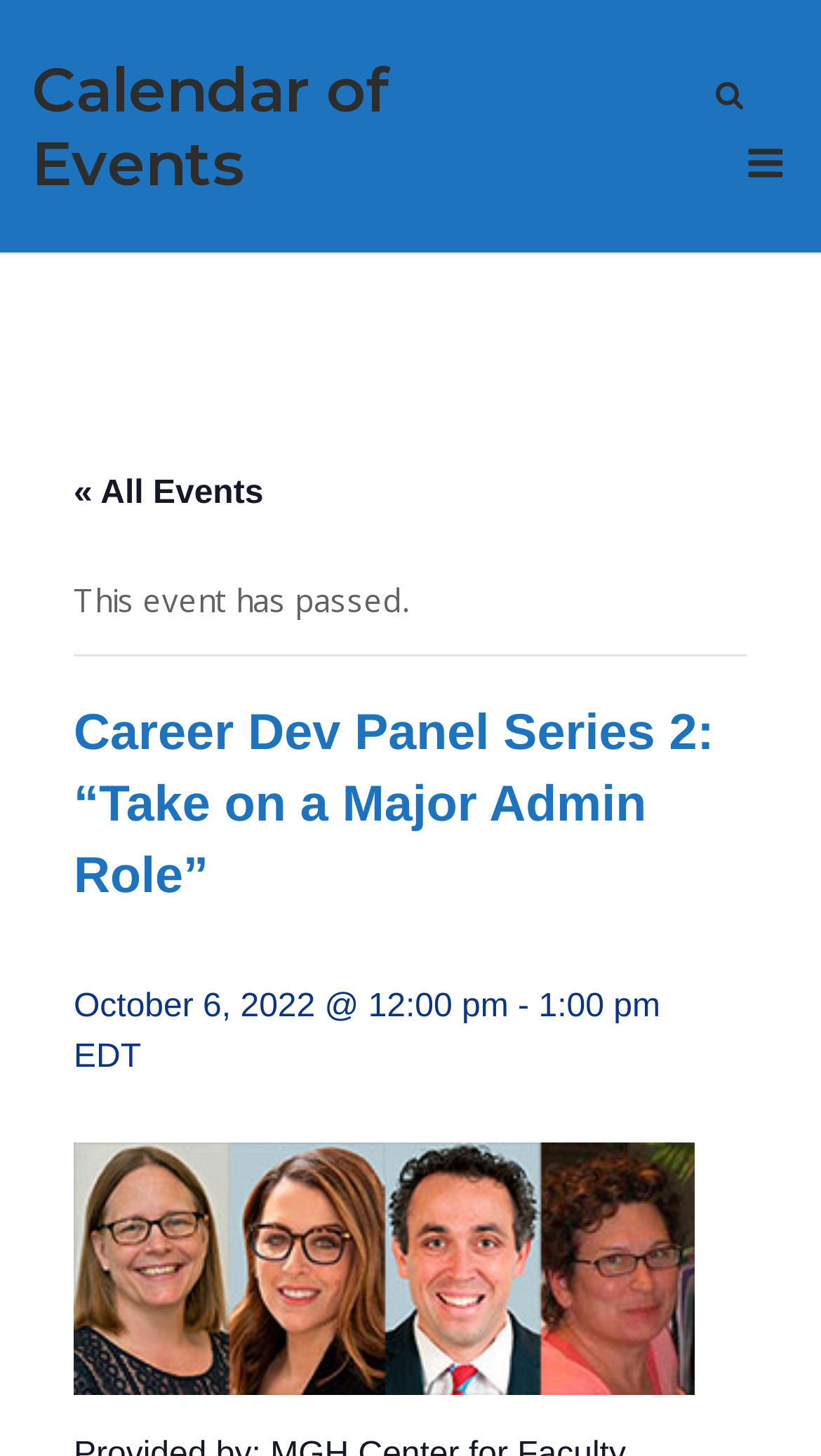What is the time of the Career Dev Panel Series 2 event?
Please provide a comprehensive answer based on the contents of the image.

I found the time of the event by looking at the heading that says 'October 6, 2022 @ 12:00 pm - 1:00 pm EDT', which is located below the event title 'Career Dev Panel Series 2: “Take on a Major Admin Role”'.